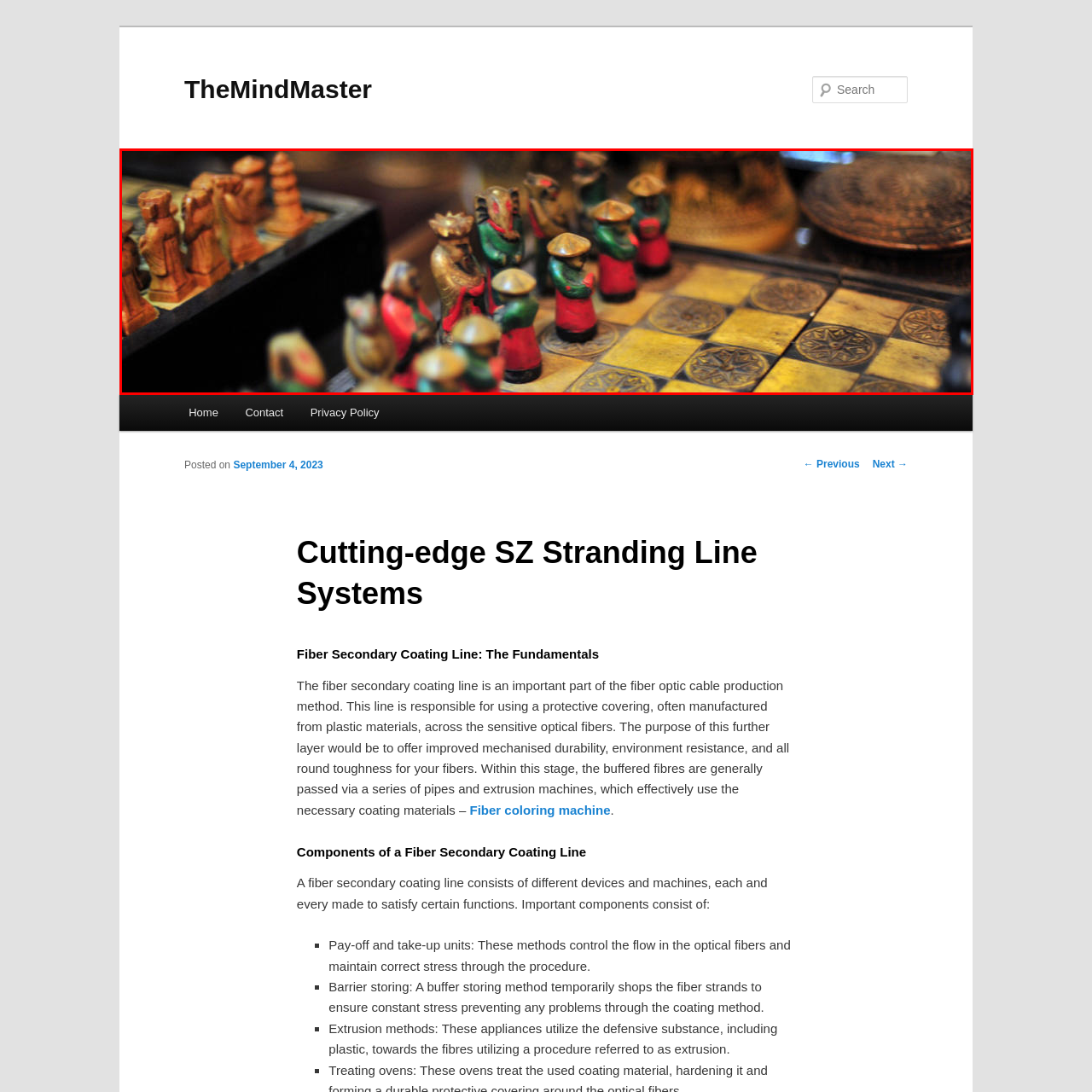What is the purpose of the ornamental objects surrounding the chessboard?
Look at the image within the red bounding box and provide a single word or phrase as an answer.

To create an inviting setting